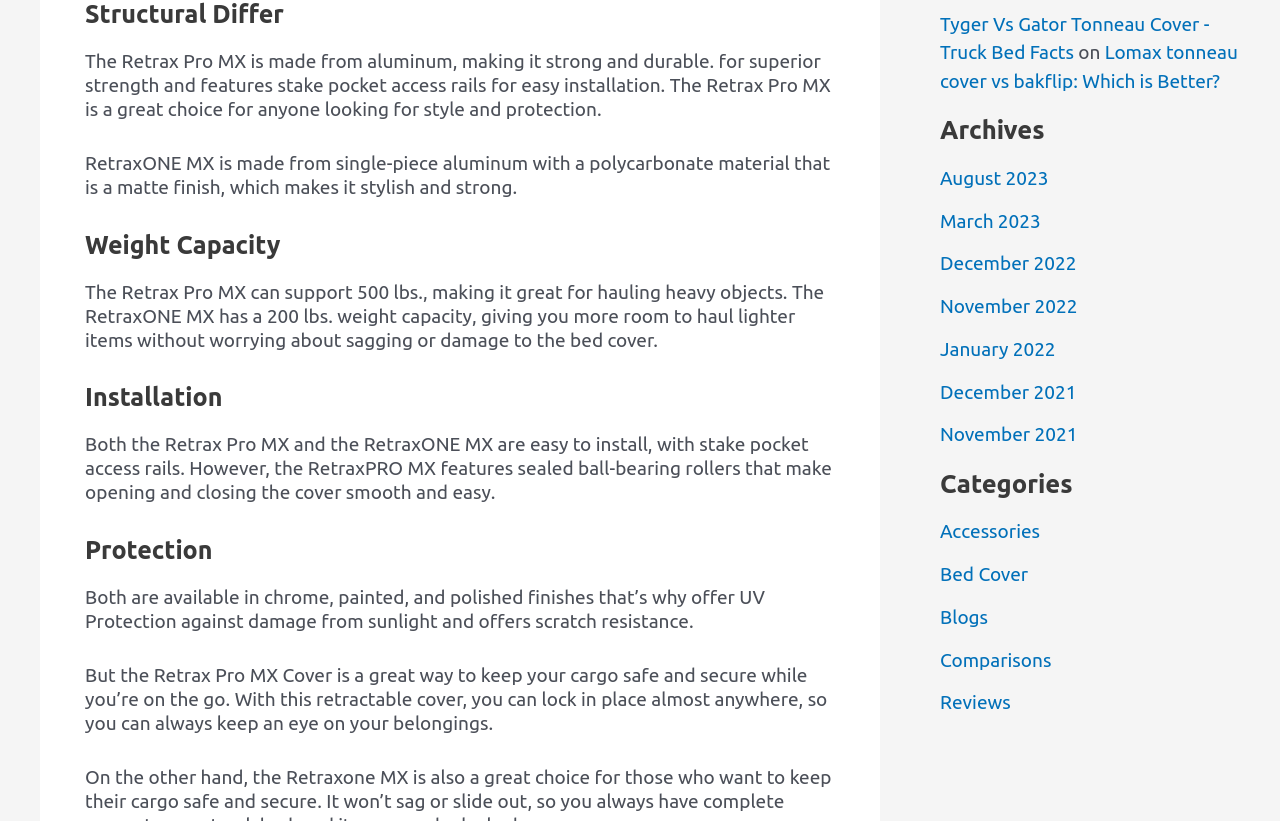What is the material of RetraxONE MX?
Please elaborate on the answer to the question with detailed information.

The answer can be found in the first paragraph where it is mentioned that 'RetraxONE MX is made from single-piece aluminum with a polycarbonate material that is a matte finish, which makes it stylish and strong.'